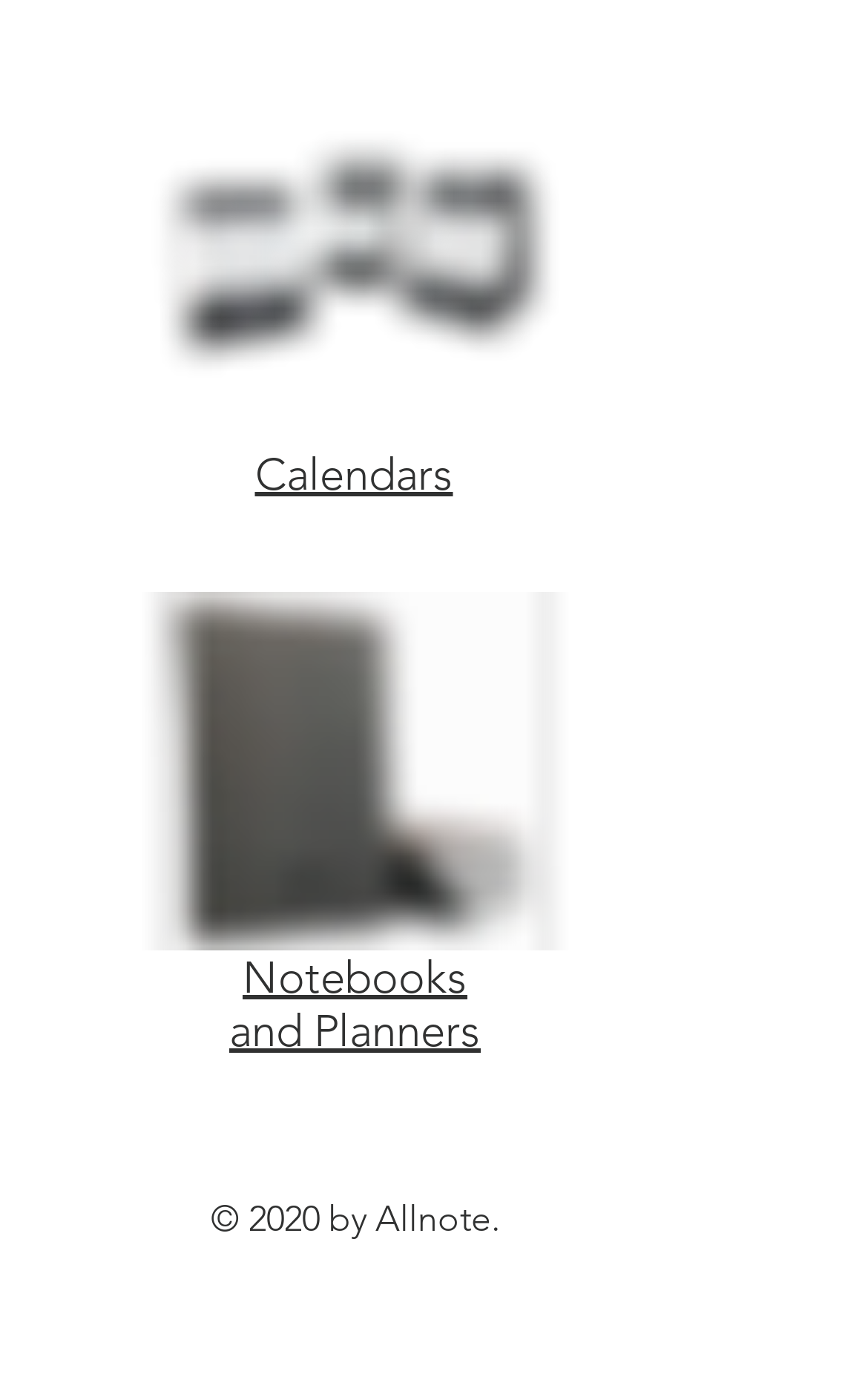Locate the bounding box of the UI element based on this description: "Notebooks". Provide four float numbers between 0 and 1 as [left, top, right, bottom].

[0.279, 0.678, 0.538, 0.716]